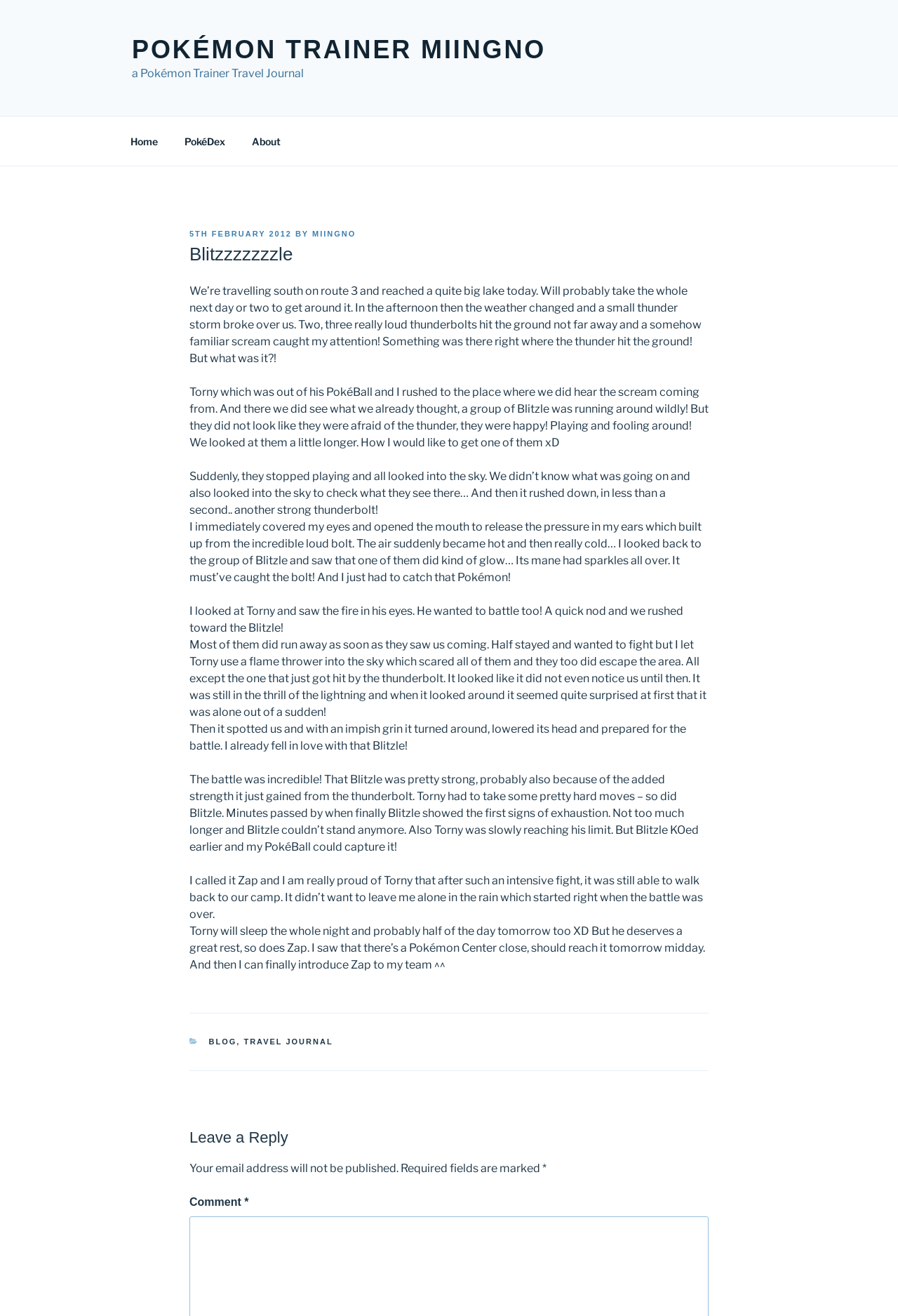Determine the bounding box for the described UI element: "Travel Journal".

[0.271, 0.788, 0.371, 0.795]